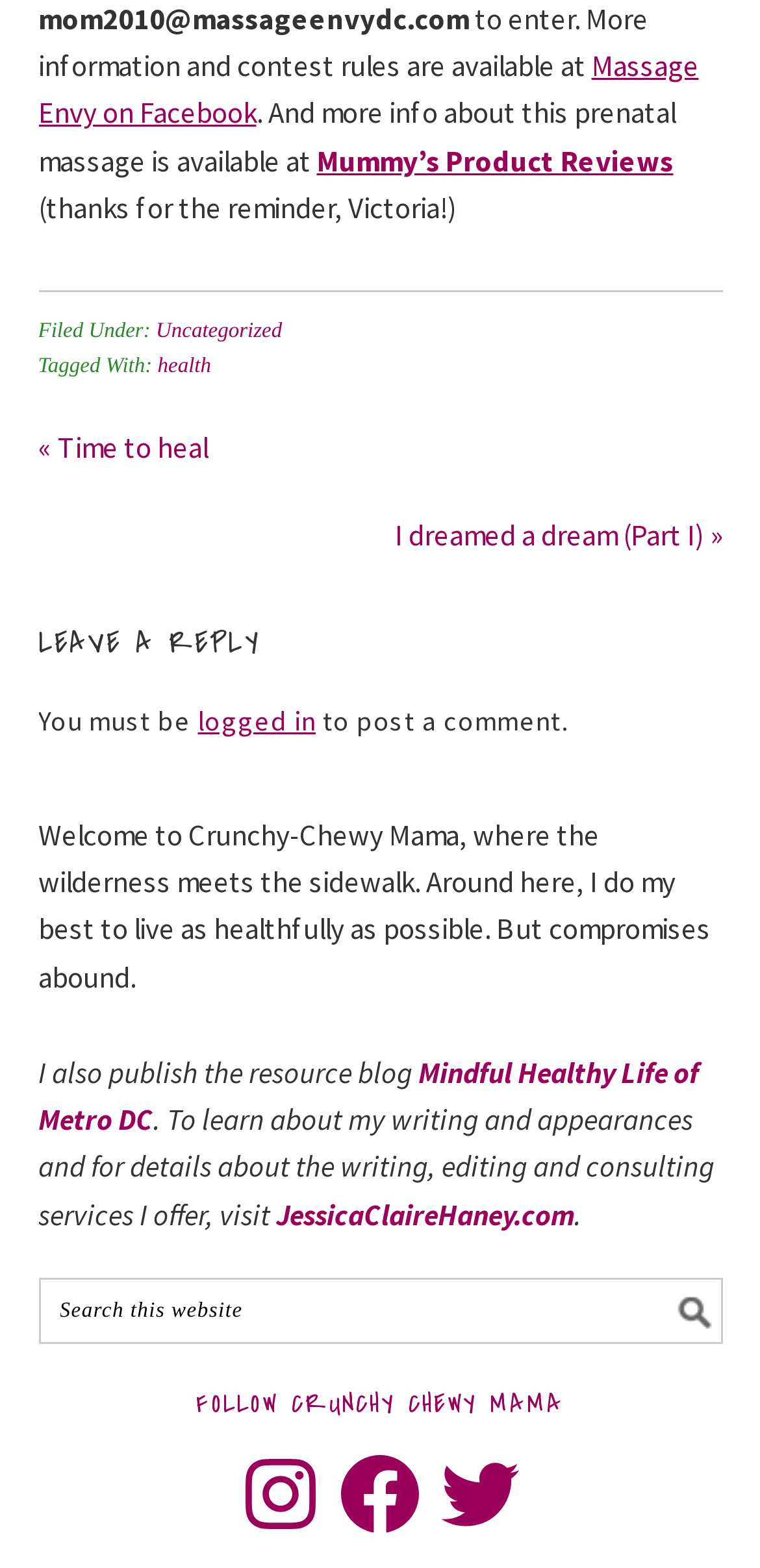Provide the bounding box coordinates of the UI element this sentence describes: "health".

[0.207, 0.226, 0.278, 0.241]